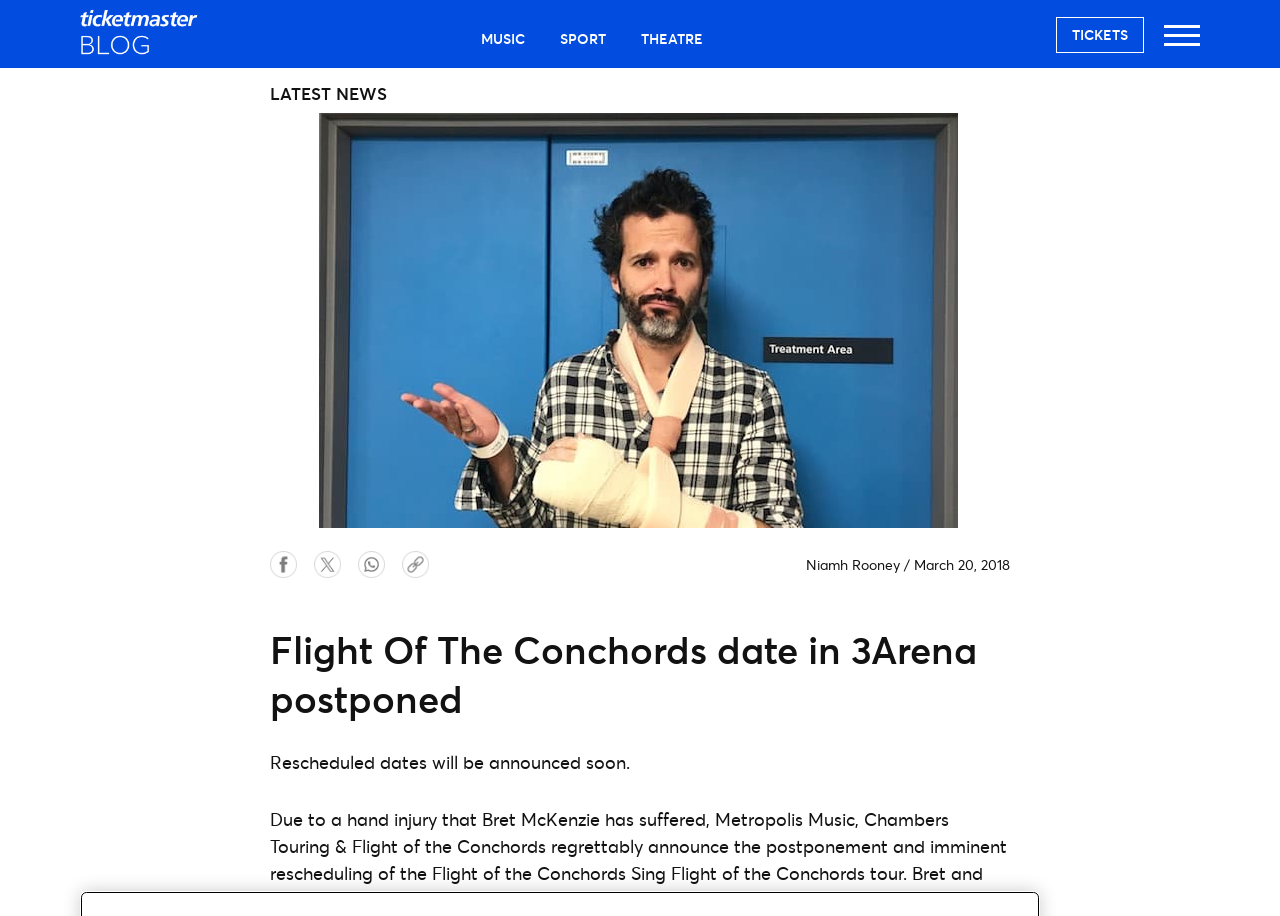Find and specify the bounding box coordinates that correspond to the clickable region for the instruction: "Click on Ticketmaster Blog".

[0.062, 0.039, 0.154, 0.066]